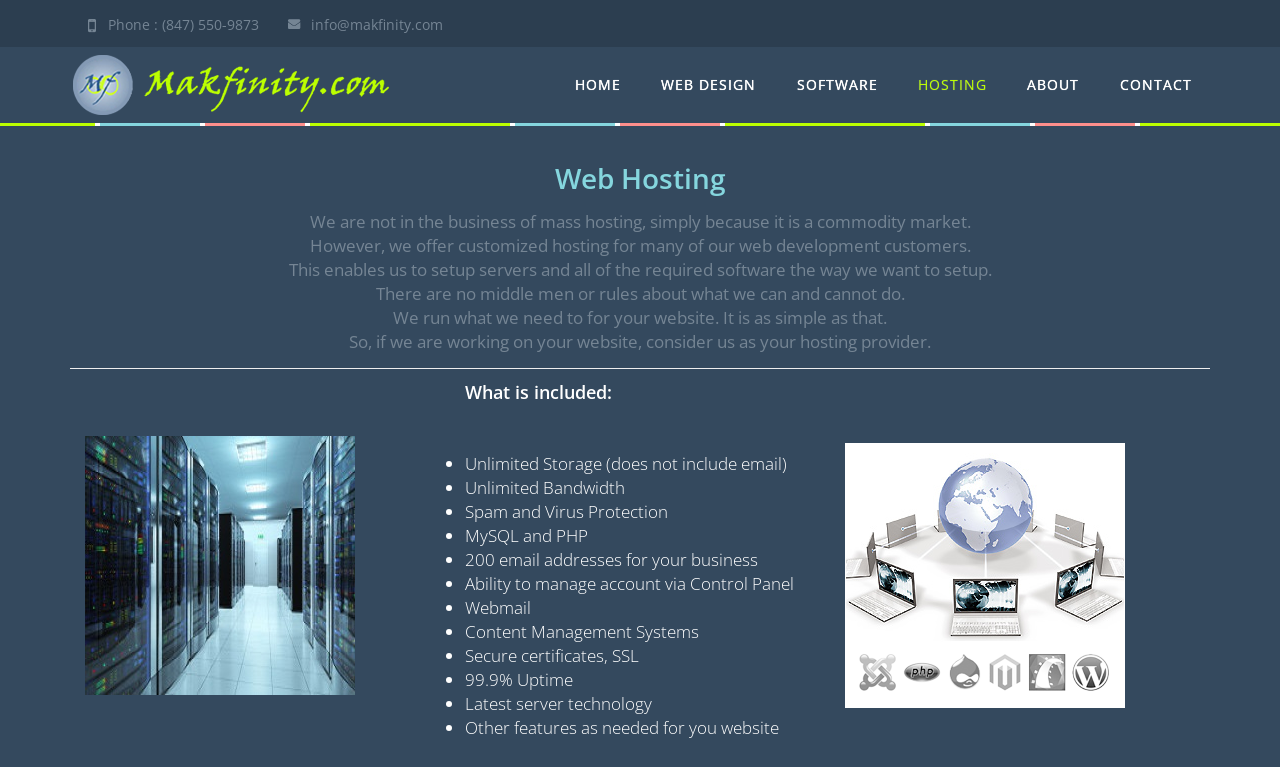Elaborate on the different components and information displayed on the webpage.

The webpage is about Makfinity.com, a company that offers web design, website development, custom software development, office, and computer automation services. At the top left corner, there is a phone number, "Phone : (847) 550-9873", and an email address, "info@makfinity.com", which is a link. 

Below the phone number and email address, there is a navigation menu with links to different sections of the website, including "HOME", "WEB DESIGN", "SOFTWARE", "HOSTING", "ABOUT", and "CONTACT". 

The main content of the webpage is about web hosting services. There is a heading "Web Hosting" at the top, followed by a paragraph of text explaining that the company offers customized hosting for its web development customers. 

Below the paragraph, there are several lines of text explaining the benefits of customized hosting, including the ability to set up servers and software as needed, and having no middlemen or rules to follow. 

Further down, there is a heading "What is included:" followed by a list of features, including unlimited storage, unlimited bandwidth, spam and virus protection, MySQL and PHP, 200 email addresses, ability to manage accounts via control panel, webmail, content management systems, secure certificates, 99.9% uptime, latest server technology, and other features as needed for the website.